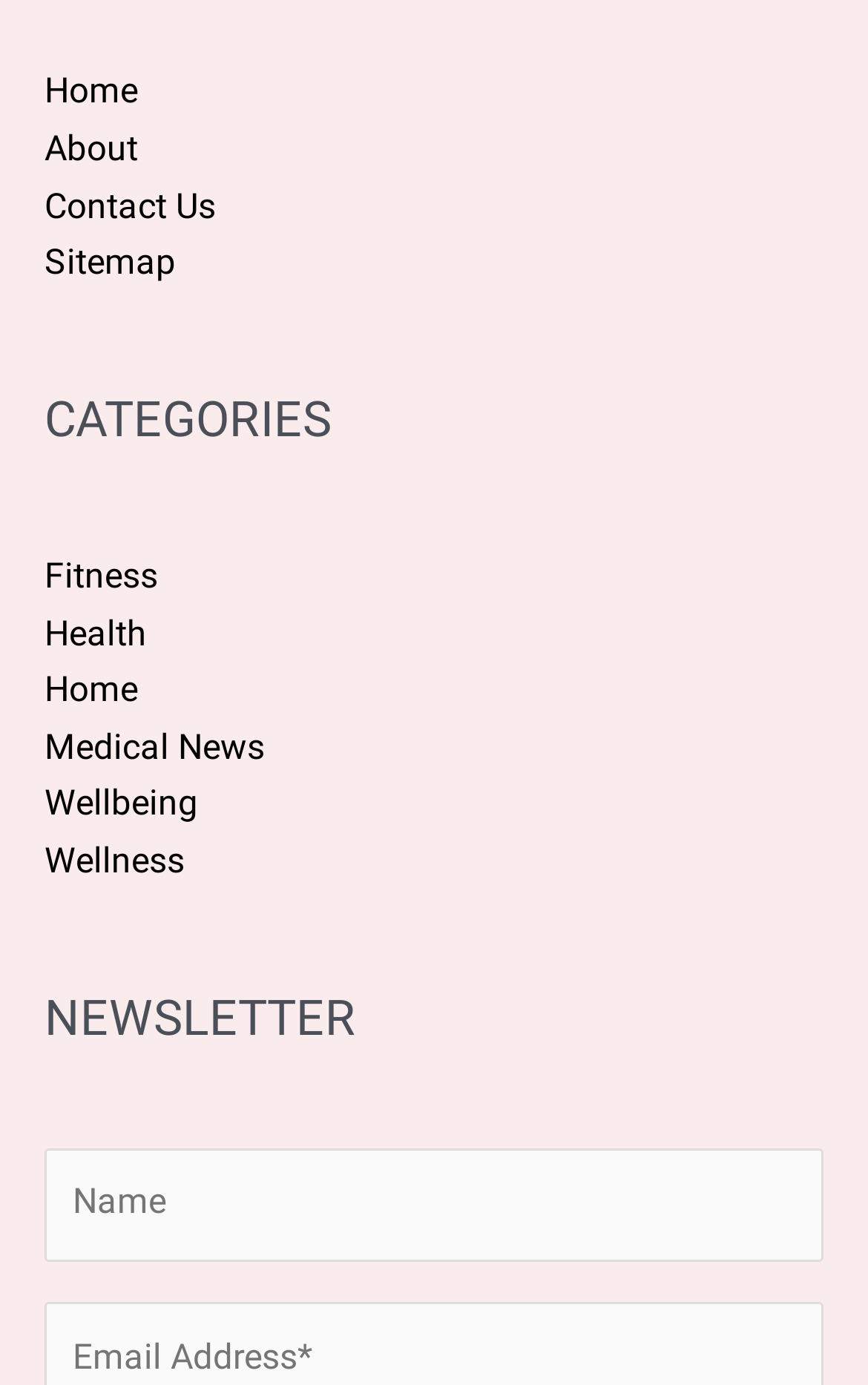Can you find the bounding box coordinates of the area I should click to execute the following instruction: "Enter your name"?

[0.051, 0.829, 0.949, 0.91]